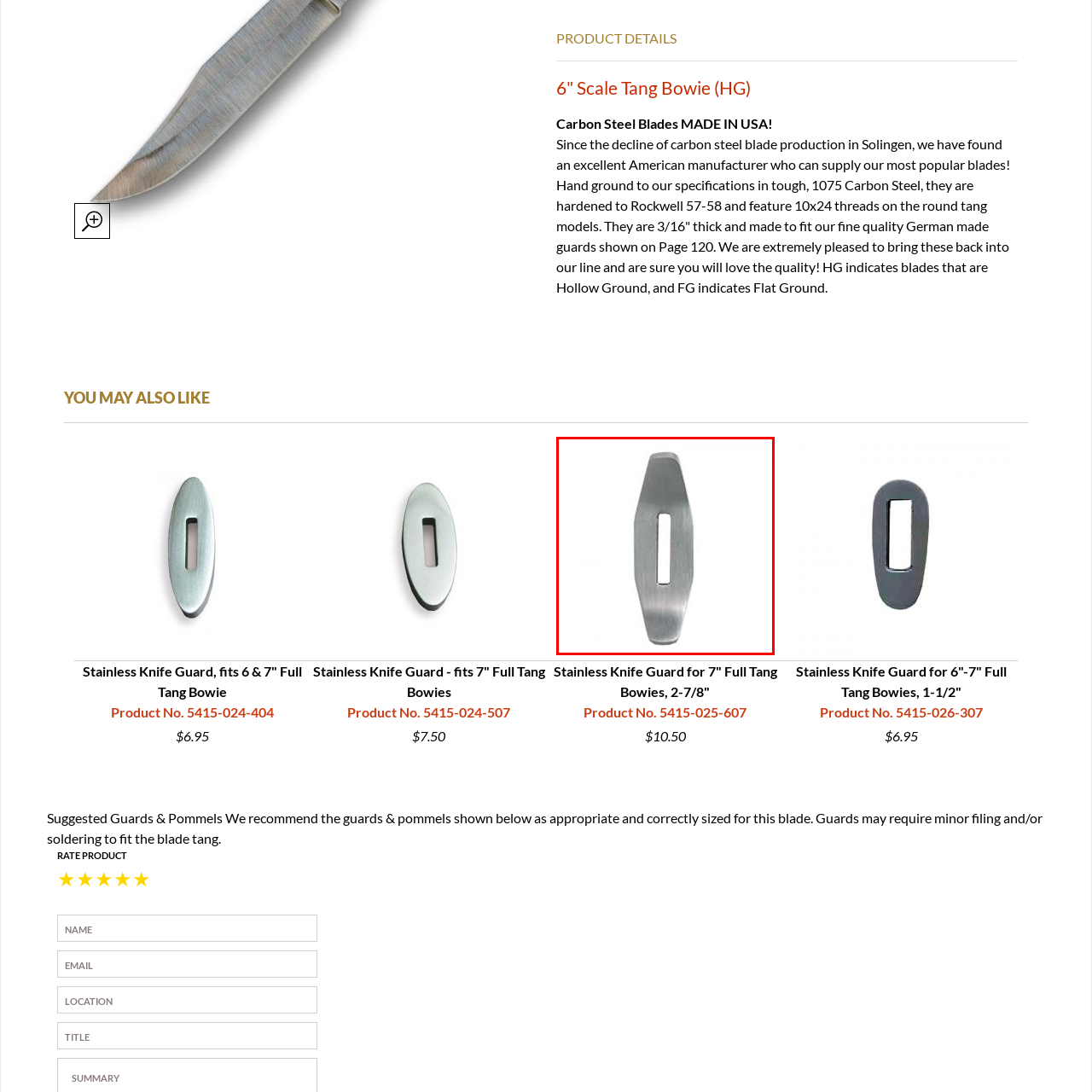Provide an elaborate description of the visual elements present in the image enclosed by the red boundary.

This image showcases a **Stainless Knife Guard**, specifically designed to fit 6" and 7" Full Tang Bowie knives. The guard features a sleek stainless steel construction with an elongated shape and a central slot, which serves to securely protect the blade while providing a polished finish that complements the overall aesthetics of the knife. Known for their durability and corrosion resistance, these guards are ideal for knife enthusiasts looking to enhance the functionality and longevity of their Bowie knives. The product is part of a recommended selection of guards and pommels tailored for optimal compatibility with the aforementioned blade type.